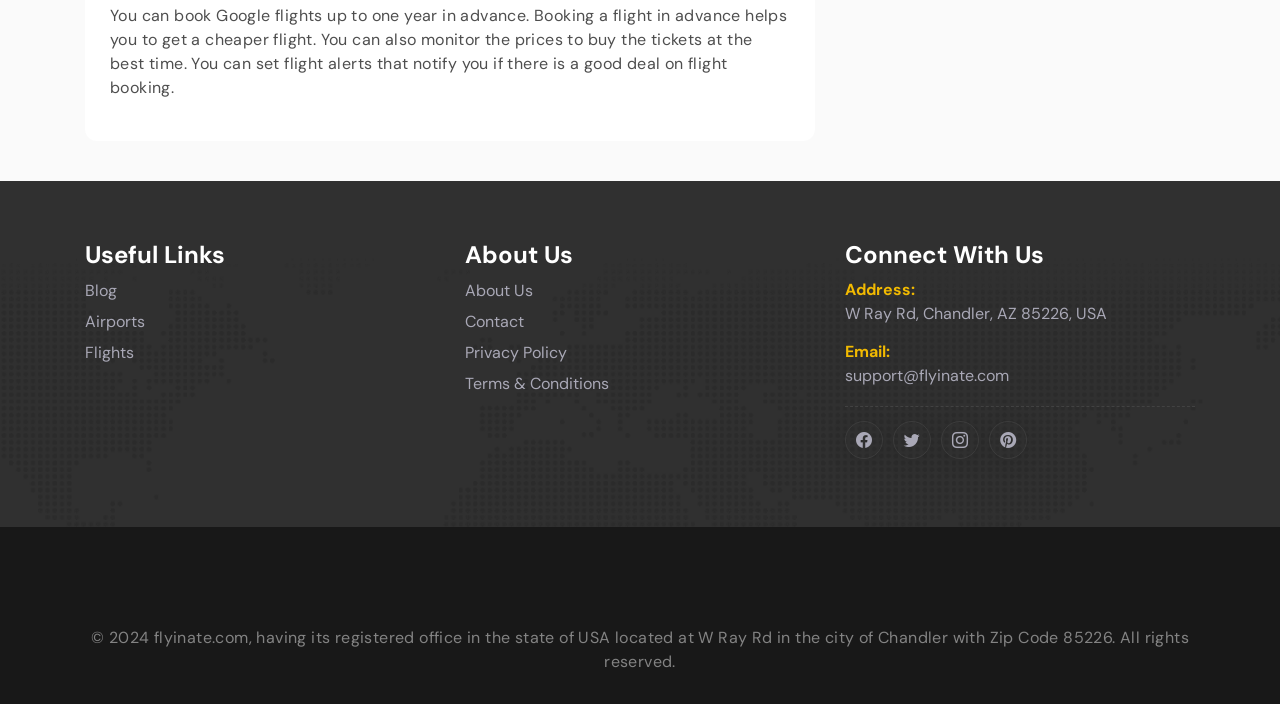Based on the element description: "Terms & Conditions", identify the UI element and provide its bounding box coordinates. Use four float numbers between 0 and 1, [left, top, right, bottom].

[0.359, 0.526, 0.48, 0.563]